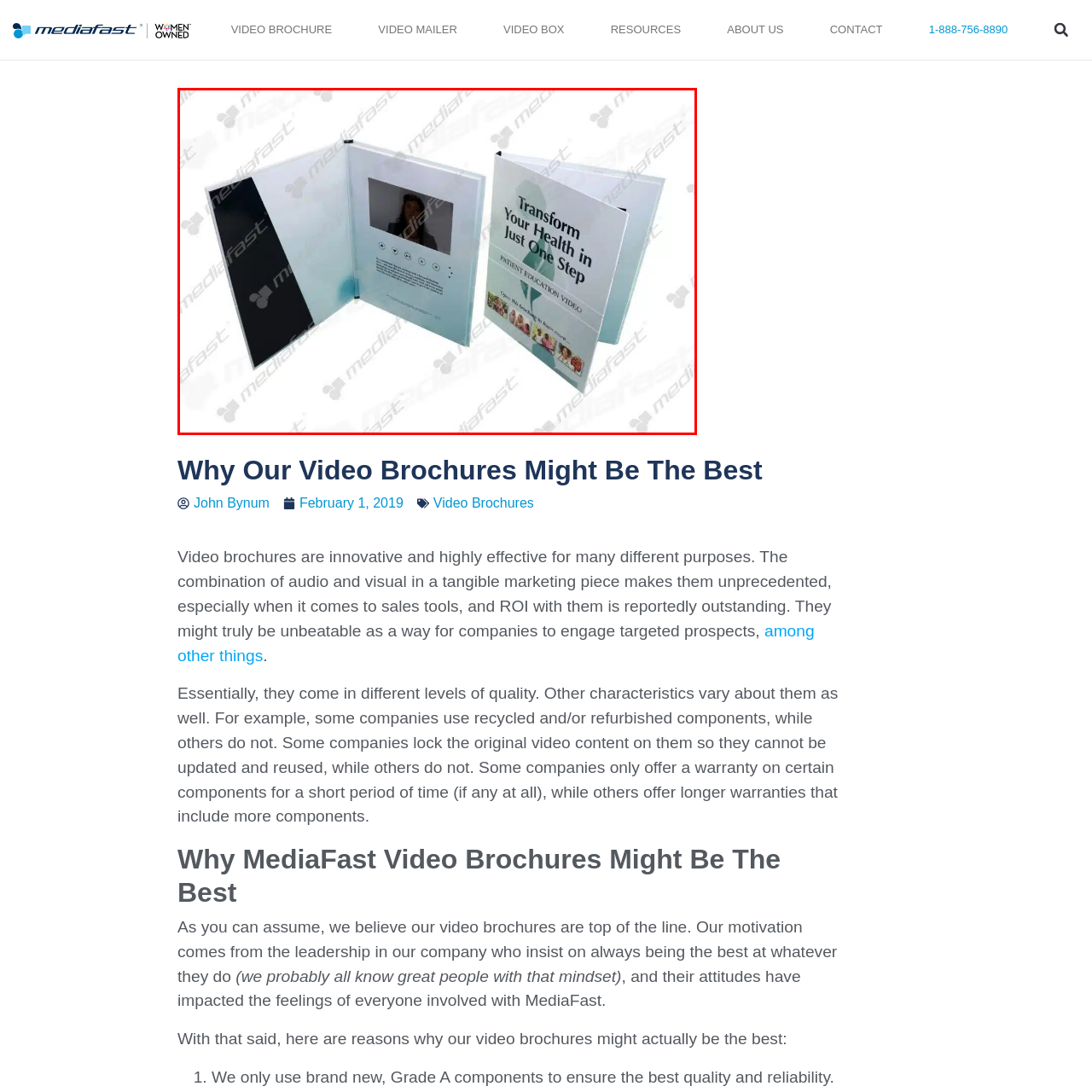Craft a detailed and vivid caption for the image that is highlighted by the red frame.

The image showcases a MediaFast video brochure, a unique marketing tool designed for engaging audiences effectively. Opened at an angle, the brochure features a screen embedded within its left panel, displaying a video still of a presenter. Below the screen, there are interactive controls that likely allow viewers to play or navigate the video content. The right panel prominently features the title "Transform Your Health in Just One Step," suggesting a focus on patient education. Accompanied by visuals, the design indicates a blend of informative and engaging media, ideal for personalizing communication and enhancing marketing efforts.